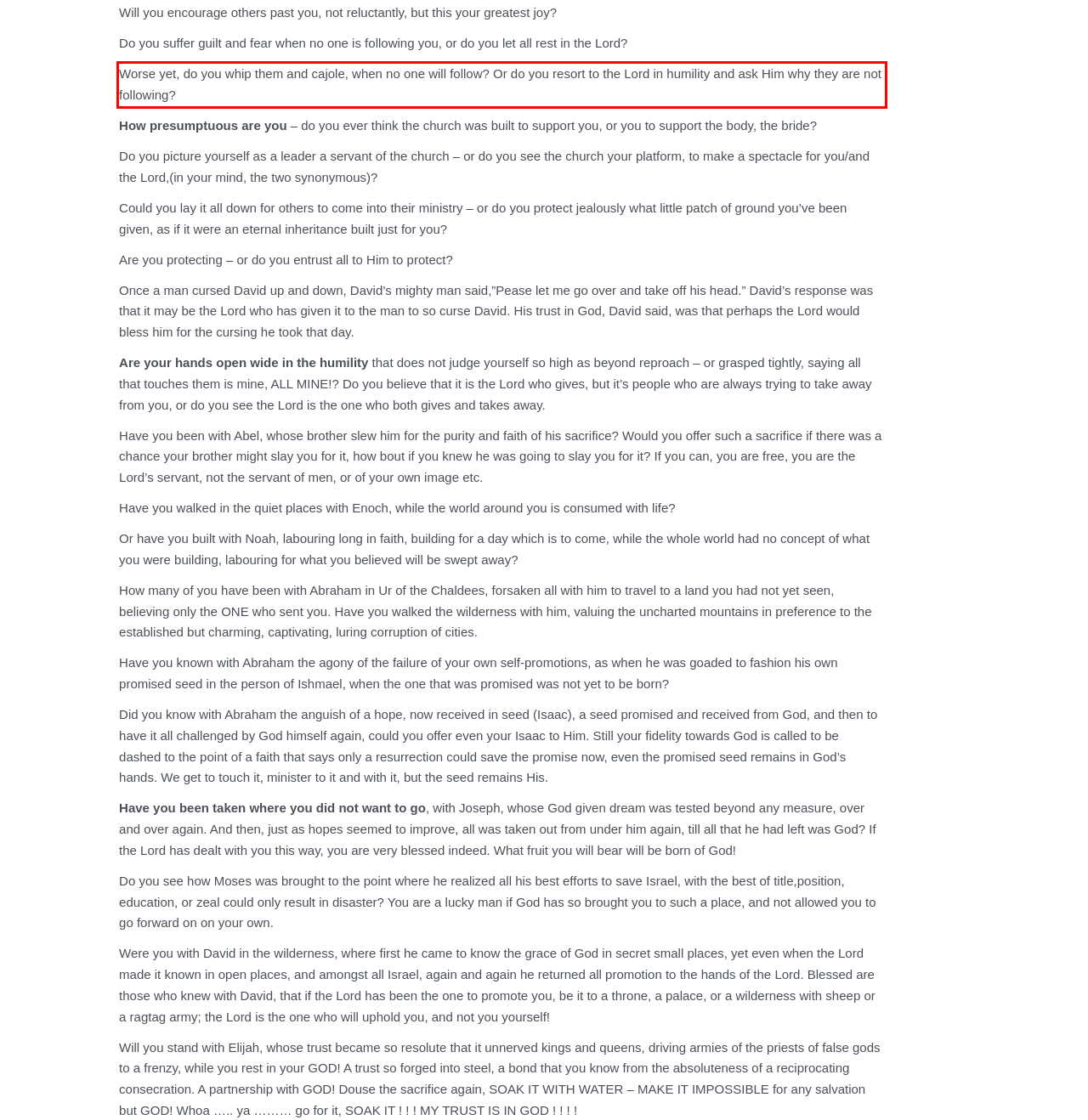Identify and extract the text within the red rectangle in the screenshot of the webpage.

Worse yet, do you whip them and cajole, when no one will follow? Or do you resort to the Lord in humility and ask Him why they are not following?